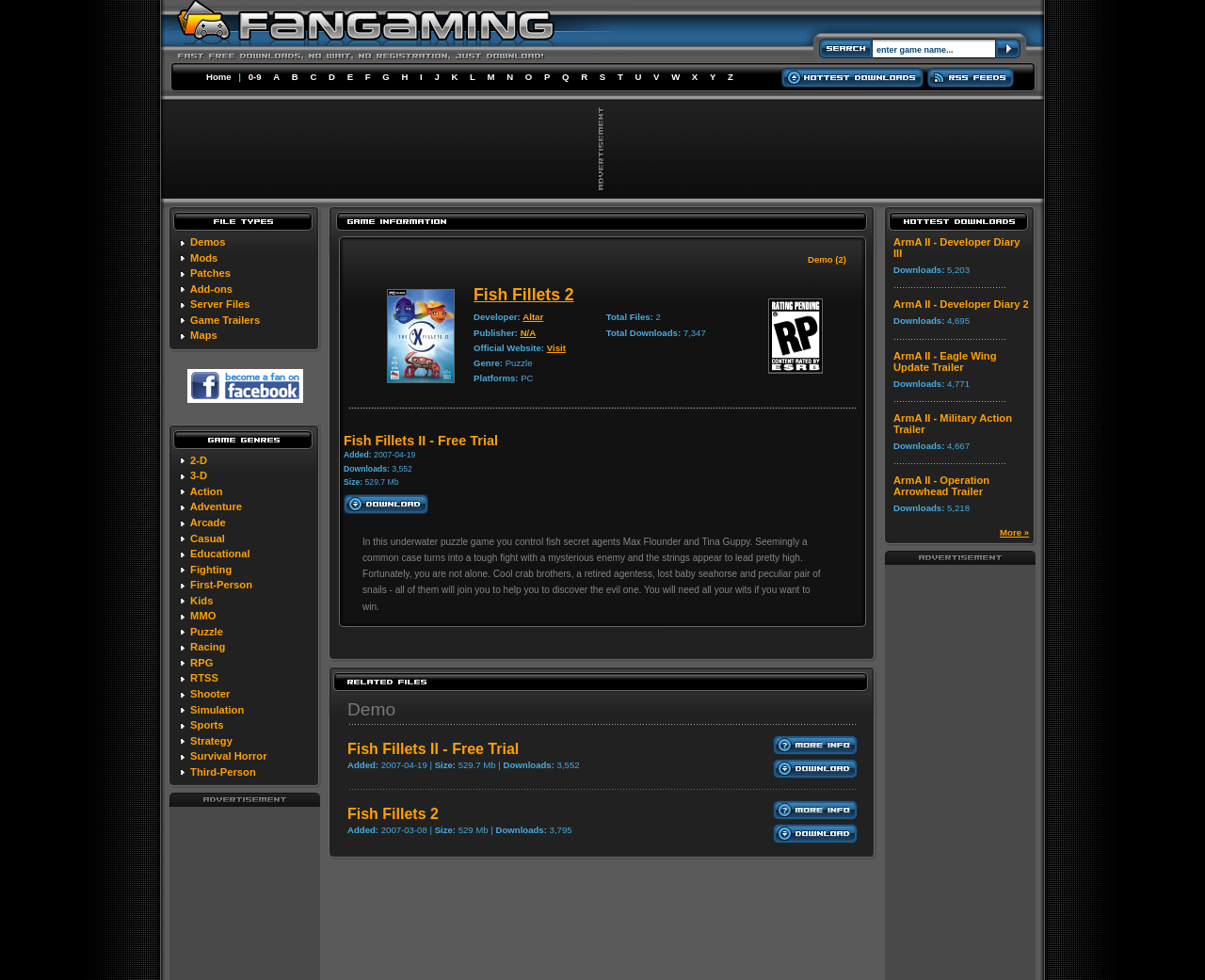Can you specify the bounding box coordinates for the region that should be clicked to fulfill this instruction: "Browse files by alphabet".

[0.145, 0.061, 0.635, 0.103]